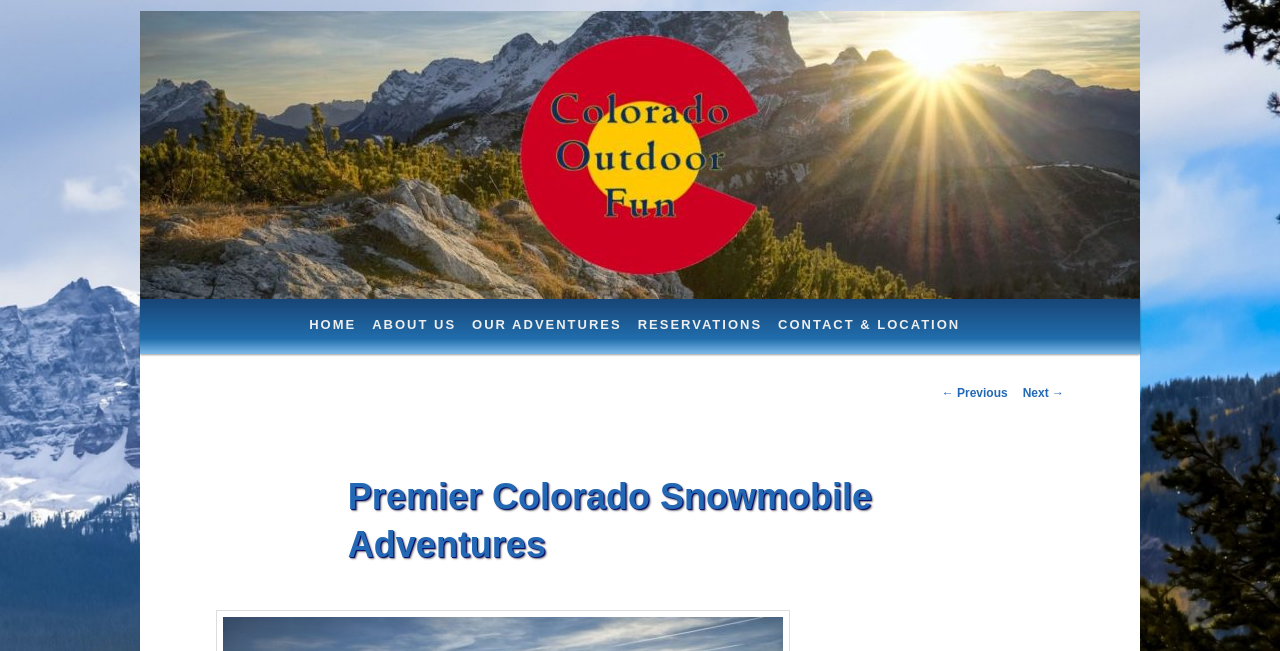Please give a concise answer to this question using a single word or phrase: 
How many images are there on the page?

1